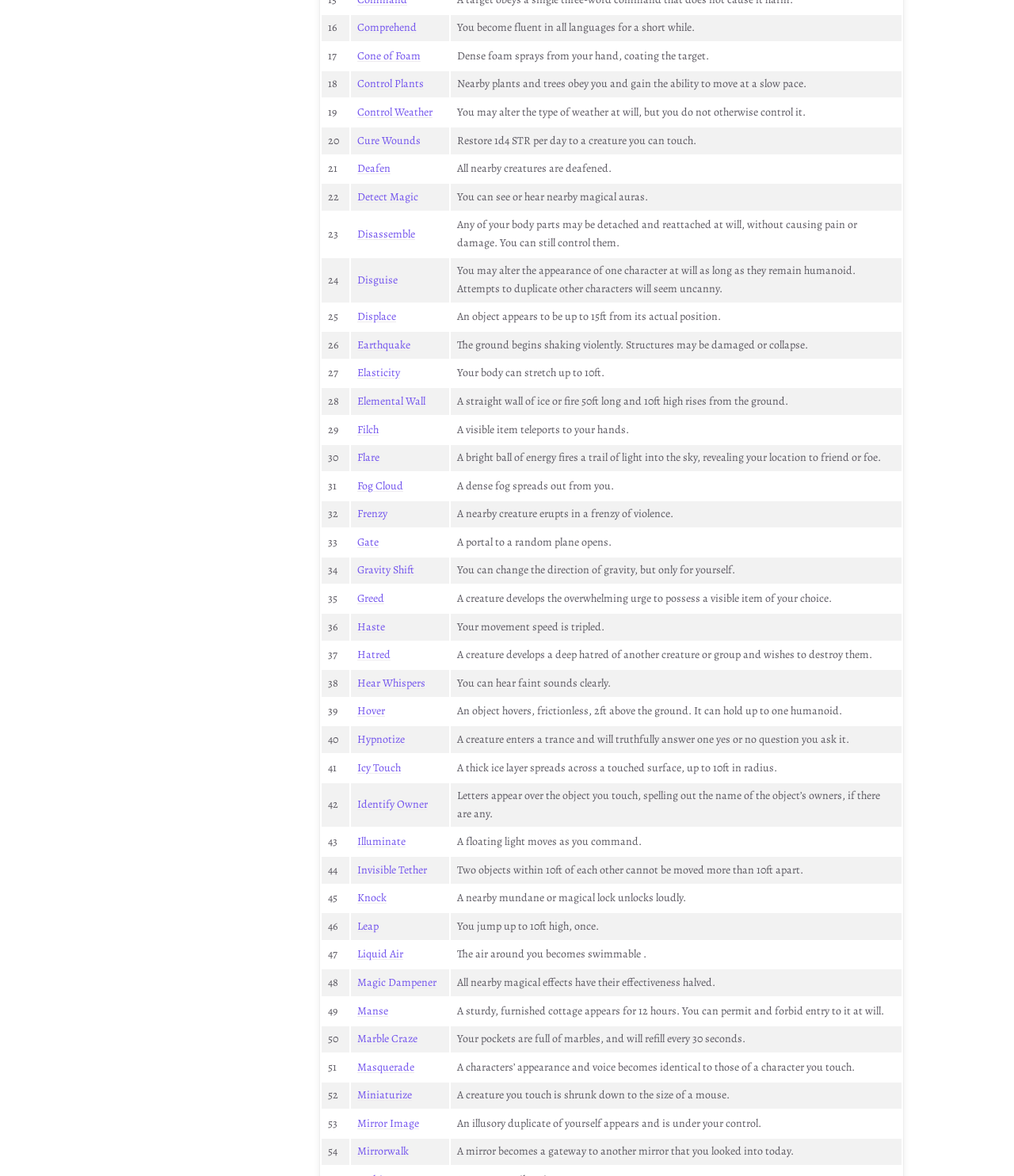How many spells are listed?
Kindly offer a detailed explanation using the data available in the image.

There are 31 rows in the grid, each containing a spell, so there are 31 spells listed.